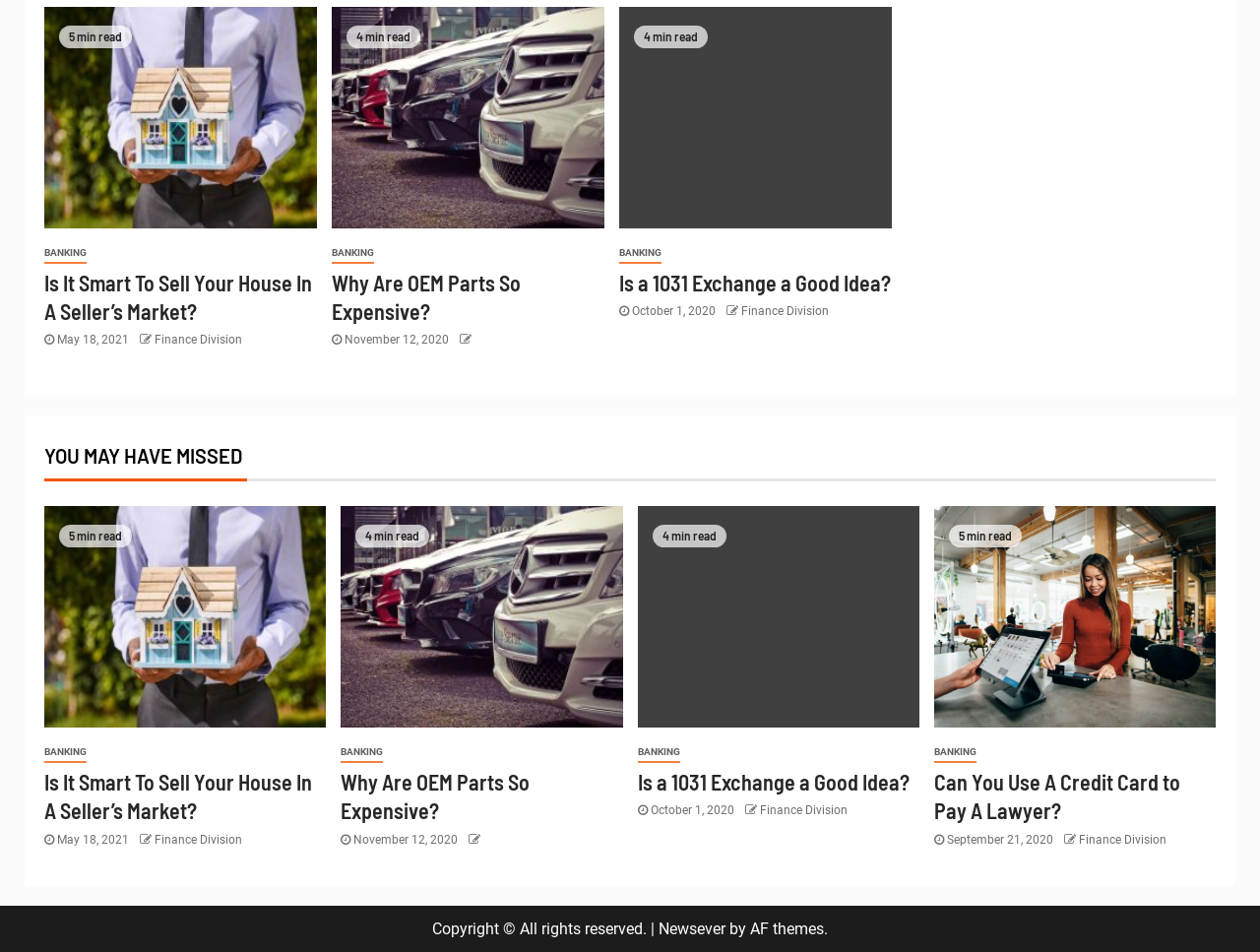Answer the question below with a single word or a brief phrase: 
How many minutes does it take to read the article 'Why Are OEM Parts So Expensive?'?

4 min